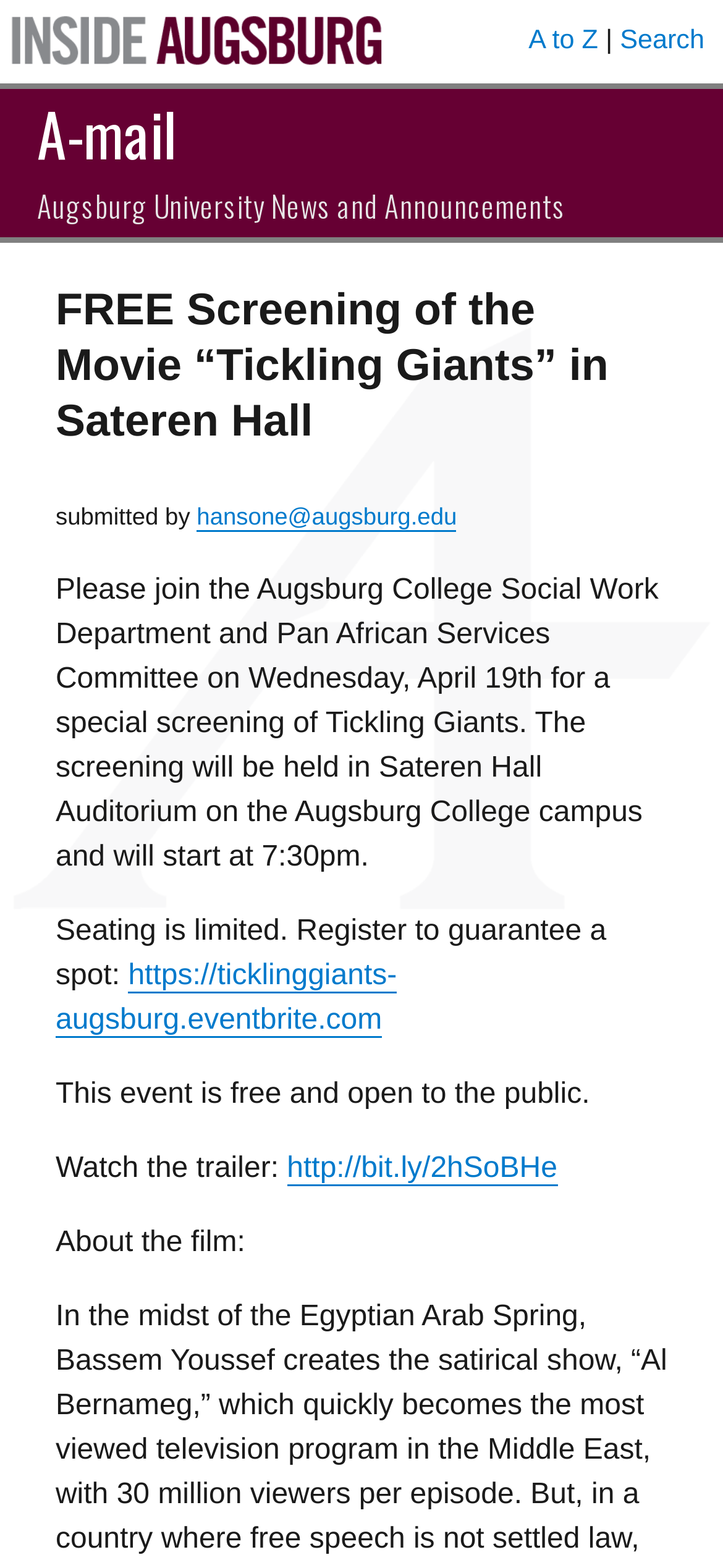Provide the bounding box coordinates for the UI element described in this sentence: "Contact". The coordinates should be four float values between 0 and 1, i.e., [left, top, right, bottom].

None